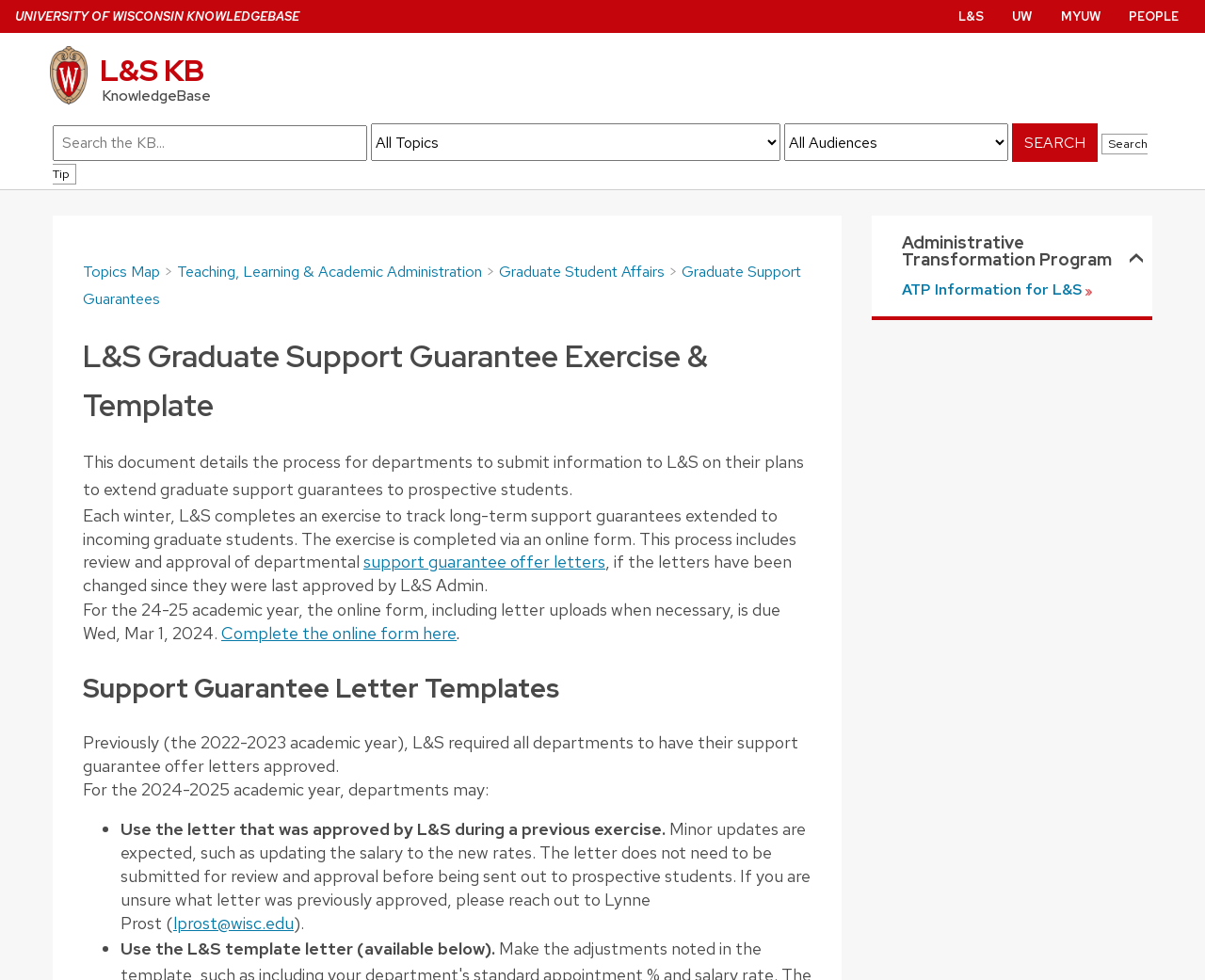Locate the bounding box coordinates of the item that should be clicked to fulfill the instruction: "Click on the 'College of Letters & Science Administrative Gateway L&S KB KnowledgeBase' link".

[0.031, 0.047, 0.969, 0.107]